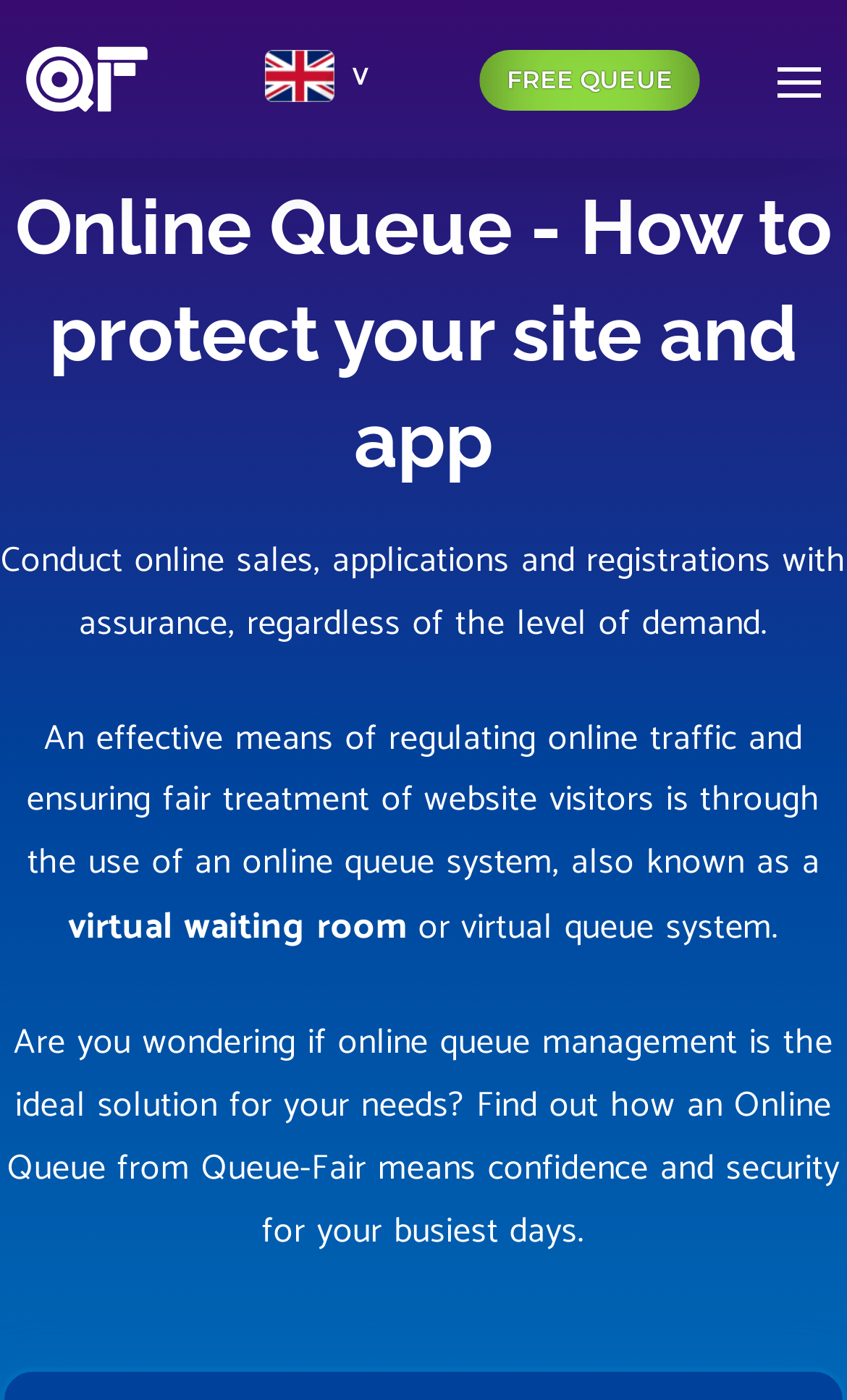Give a short answer to this question using one word or a phrase:
What is the benefit of using an online queue from Queue-Fair?

Confidence and security